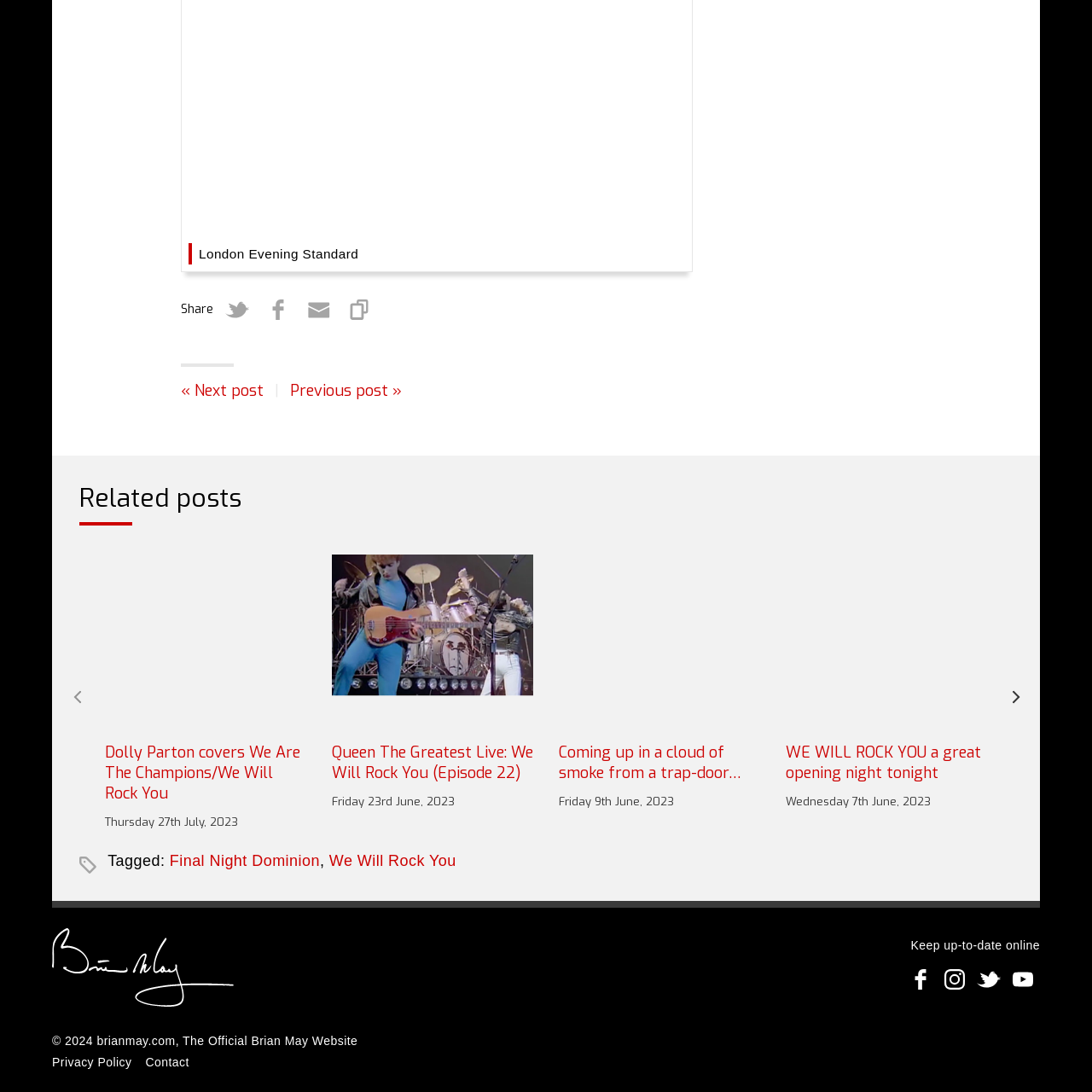What does the album 'Rockstar' showcase about Dolly Parton?
Concentrate on the image within the red bounding box and respond to the question with a detailed explanation based on the visual information provided.

The caption states that the album showcases Dolly Parton's versatility as an artist and her ability to resonate across different musical landscapes, implying that the album highlights her range and adaptability as a musician.